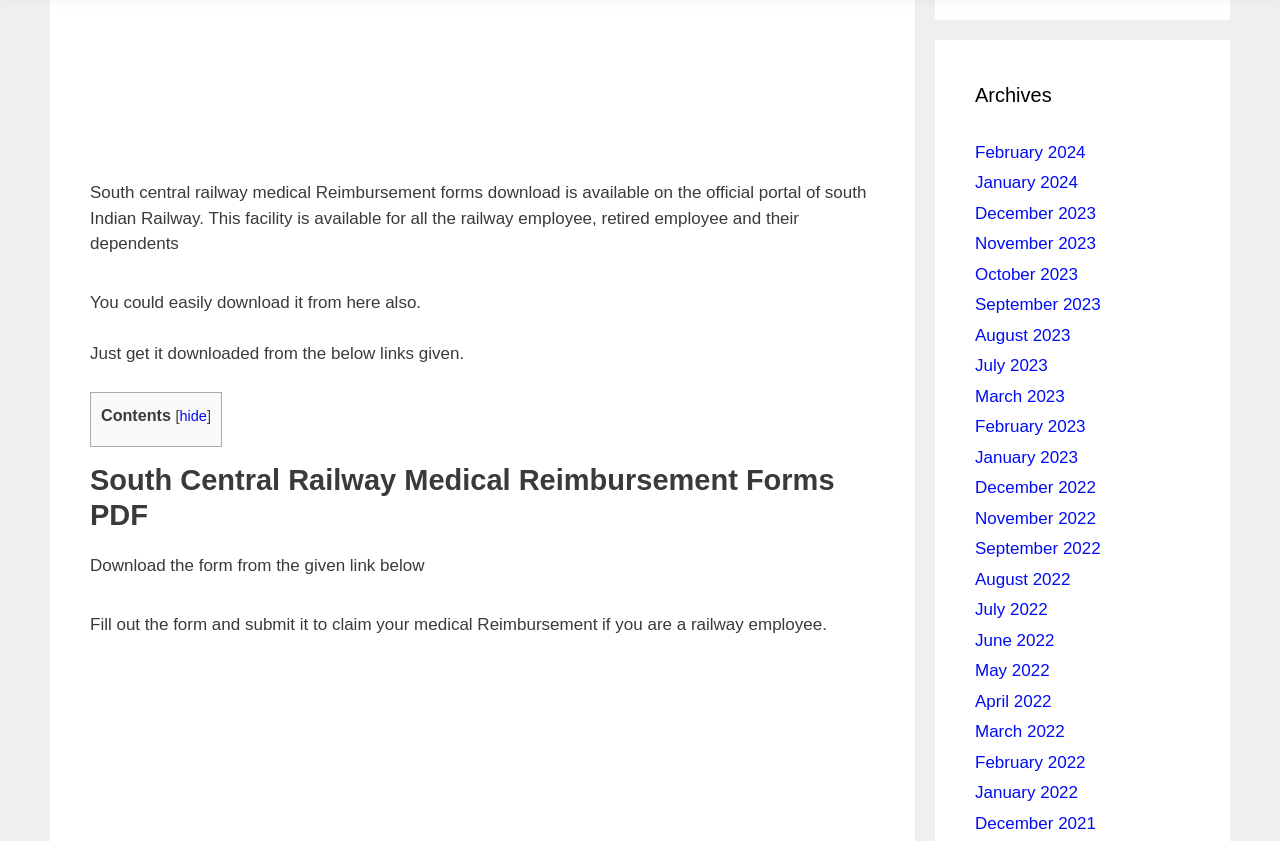Identify the bounding box for the UI element described as: "October 2023". Ensure the coordinates are four float numbers between 0 and 1, formatted as [left, top, right, bottom].

[0.762, 0.315, 0.842, 0.337]